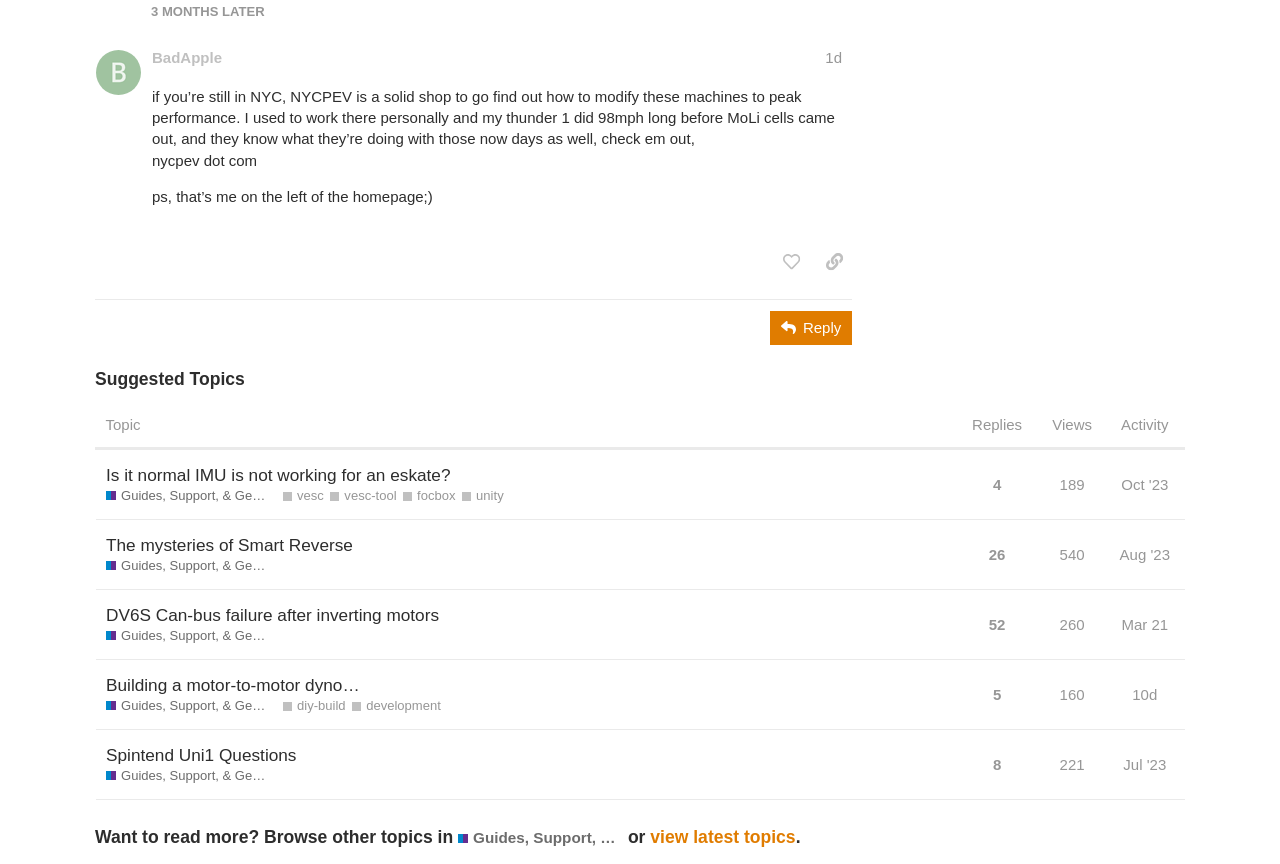Could you determine the bounding box coordinates of the clickable element to complete the instruction: "View the topic 'Is it normal IMU is not working for an eskate?'"? Provide the coordinates as four float numbers between 0 and 1, i.e., [left, top, right, bottom].

[0.075, 0.519, 0.75, 0.601]